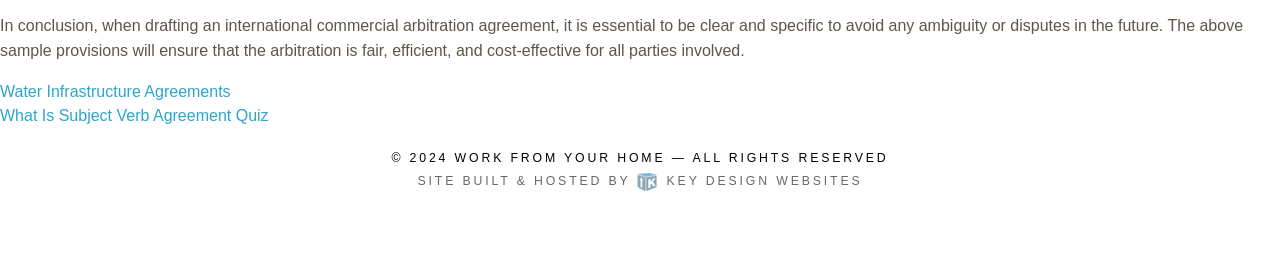What is the main topic of the text?
Please answer the question with as much detail and depth as you can.

The main topic of the text is arbitration agreement, which can be inferred from the first sentence of the text, 'In conclusion, when drafting an international commercial arbitration agreement, it is essential to be clear and specific to avoid any ambiguity or disputes in the future.'